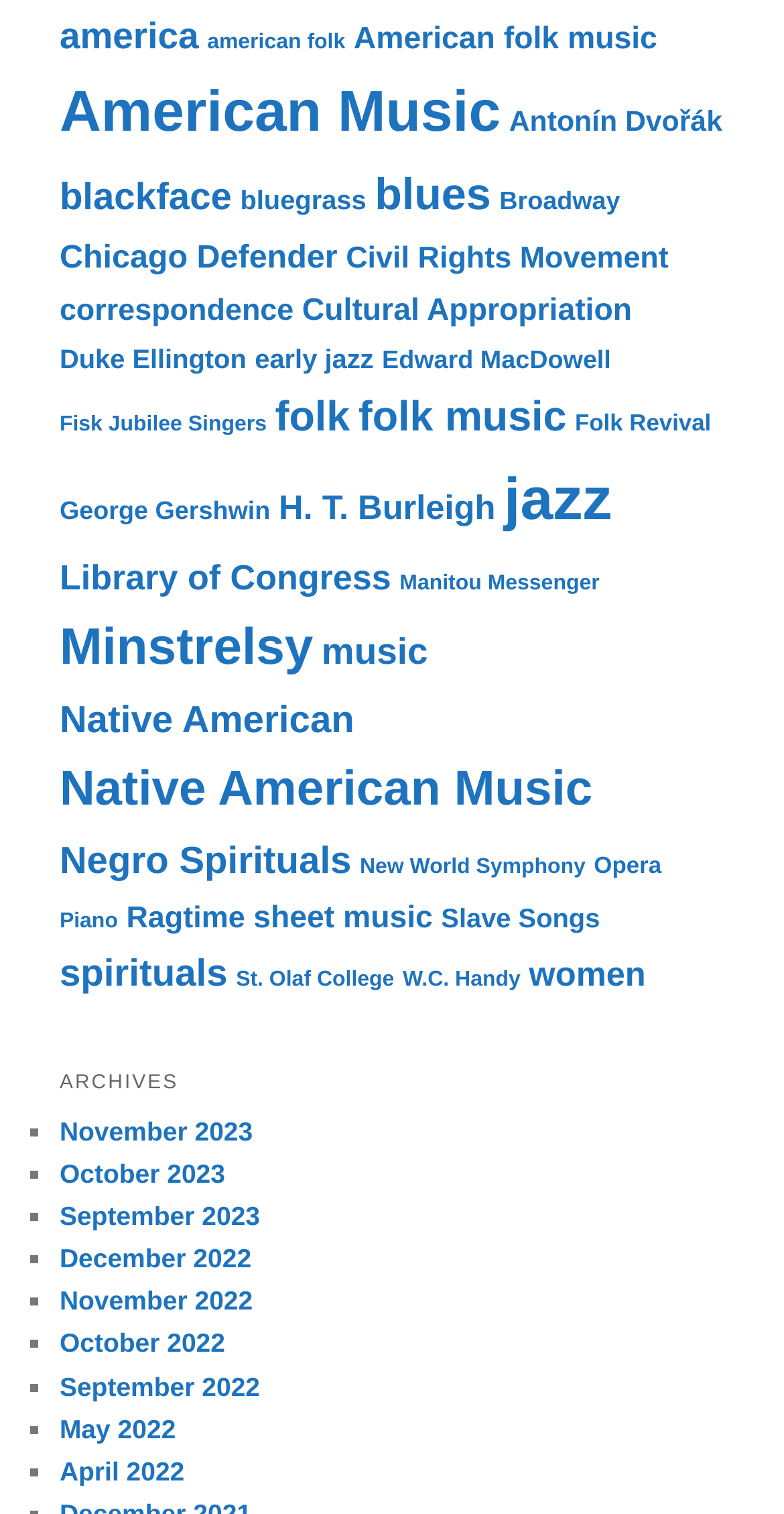Given the webpage screenshot, identify the bounding box of the UI element that matches this description: "October 2022".

[0.076, 0.877, 0.287, 0.897]